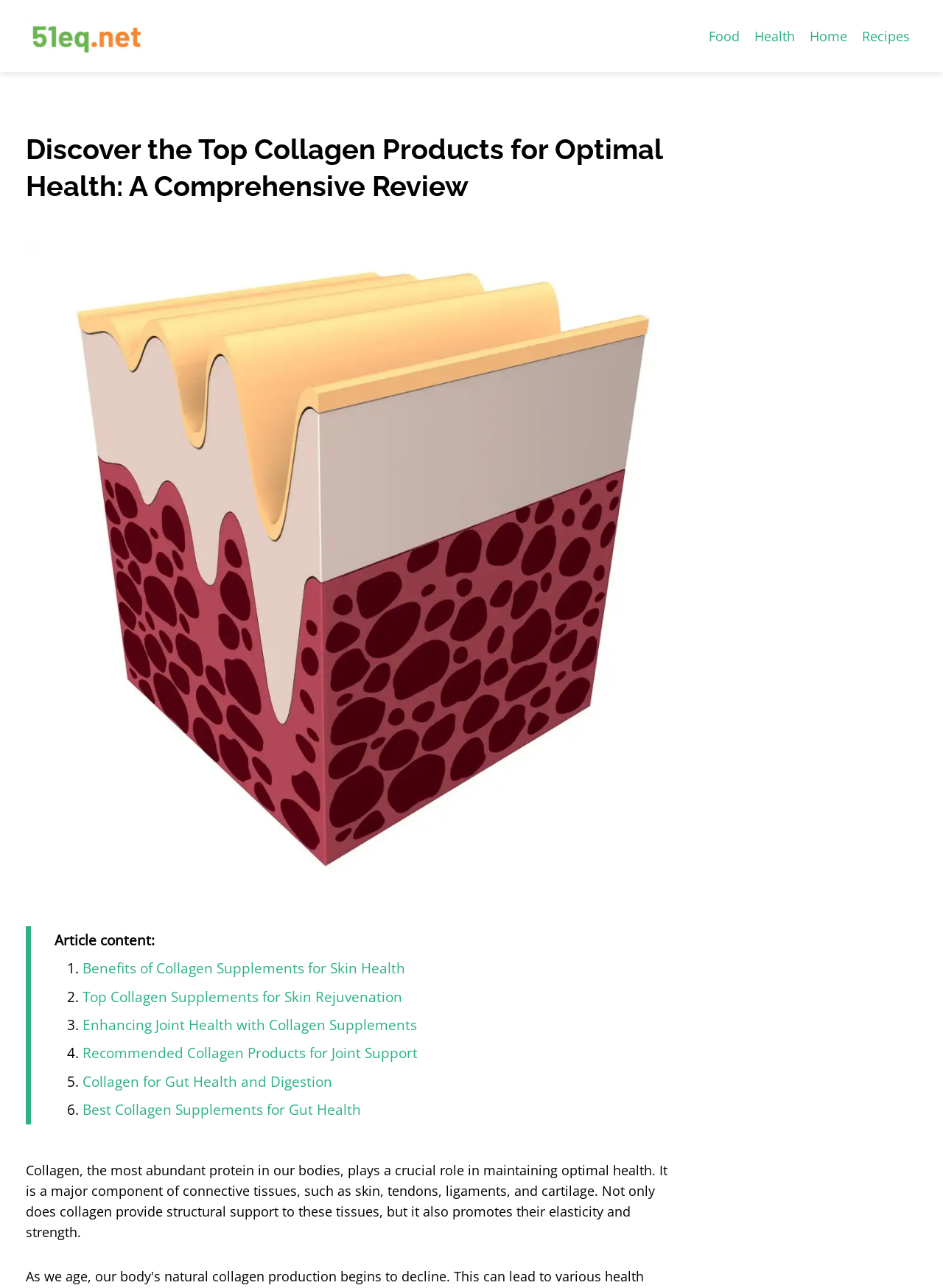Find the bounding box coordinates for the element described here: "Recipes".

[0.906, 0.018, 0.973, 0.038]